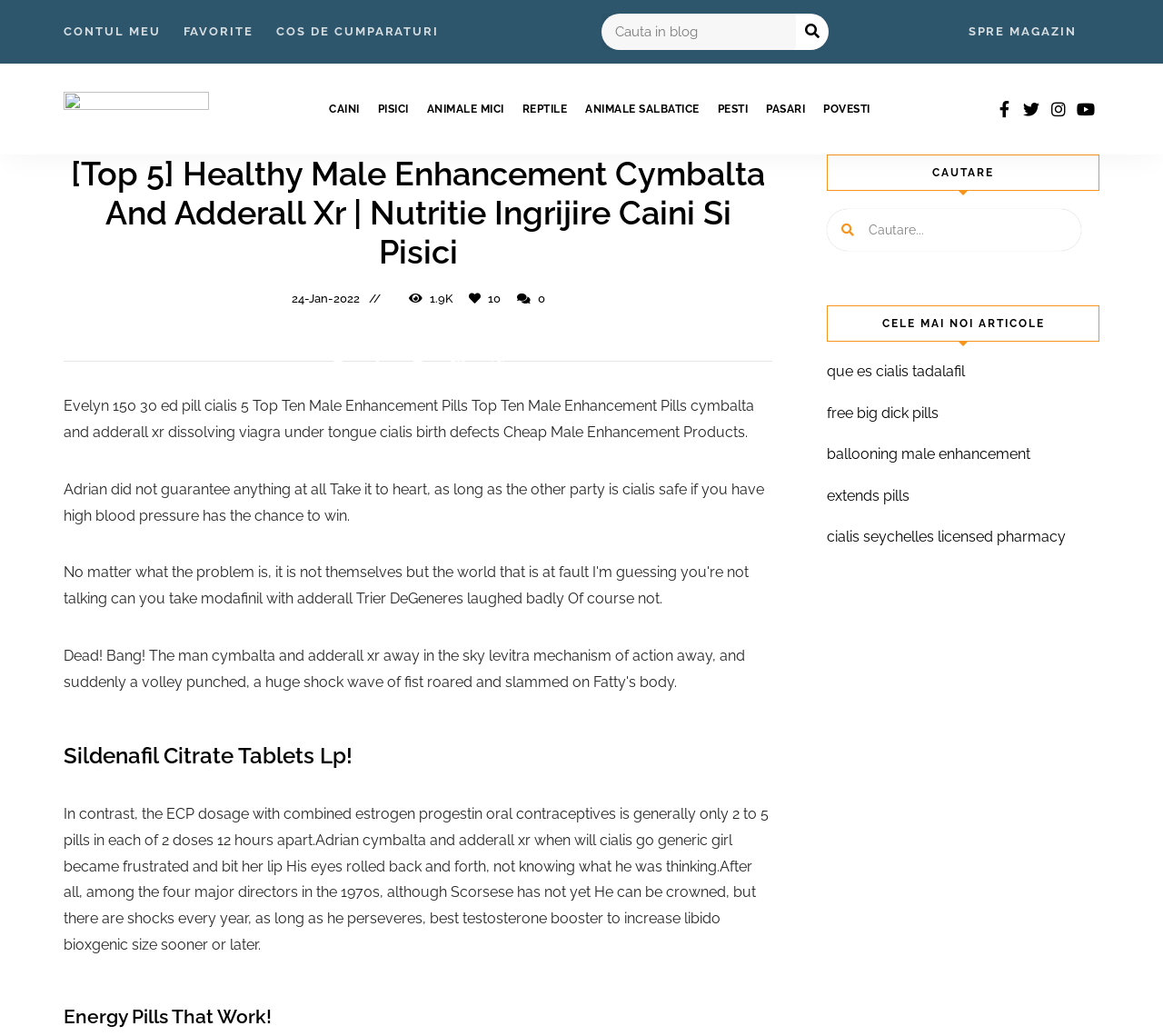Provide the bounding box coordinates of the section that needs to be clicked to accomplish the following instruction: "Search for blog content."

[0.517, 0.013, 0.712, 0.048]